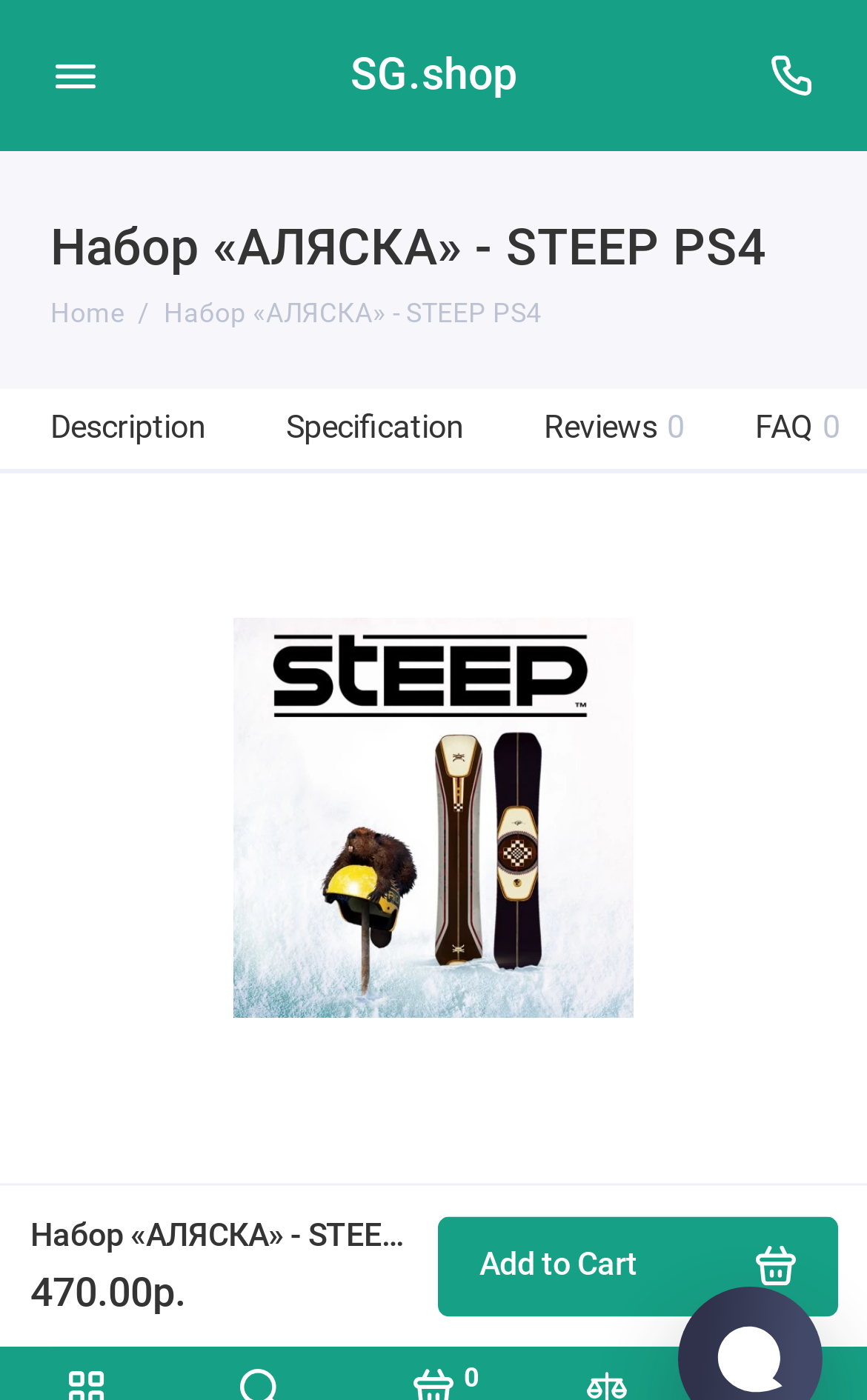Use the details in the image to answer the question thoroughly: 
What is the price of the game?

I found the price of the game by looking at the StaticText element with the bounding box coordinates [0.035, 0.905, 0.214, 0.938], which contains the text '470.00р.'.